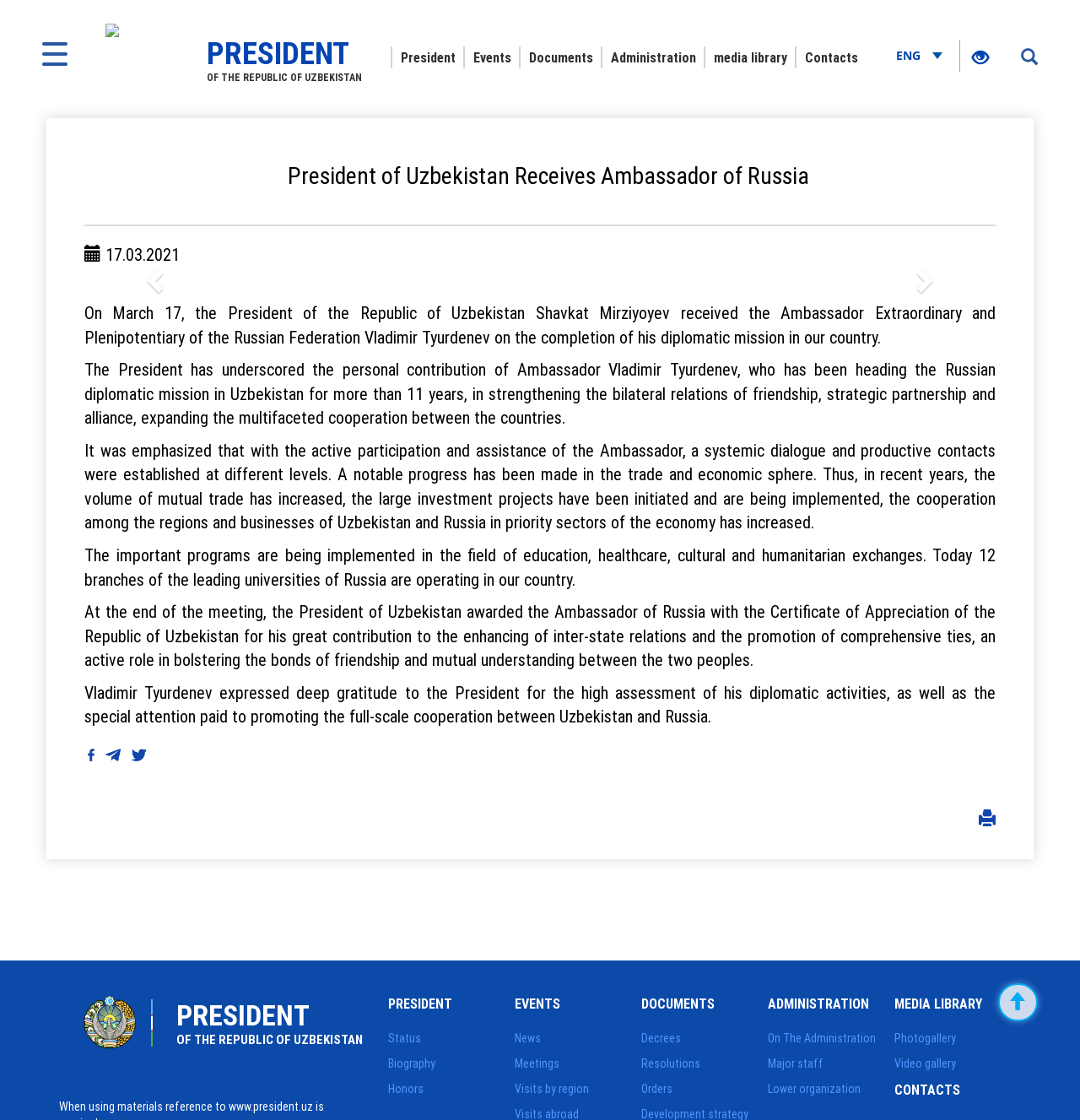Pinpoint the bounding box coordinates of the area that should be clicked to complete the following instruction: "View the President's biography". The coordinates must be given as four float numbers between 0 and 1, i.e., [left, top, right, bottom].

[0.359, 0.943, 0.403, 0.957]